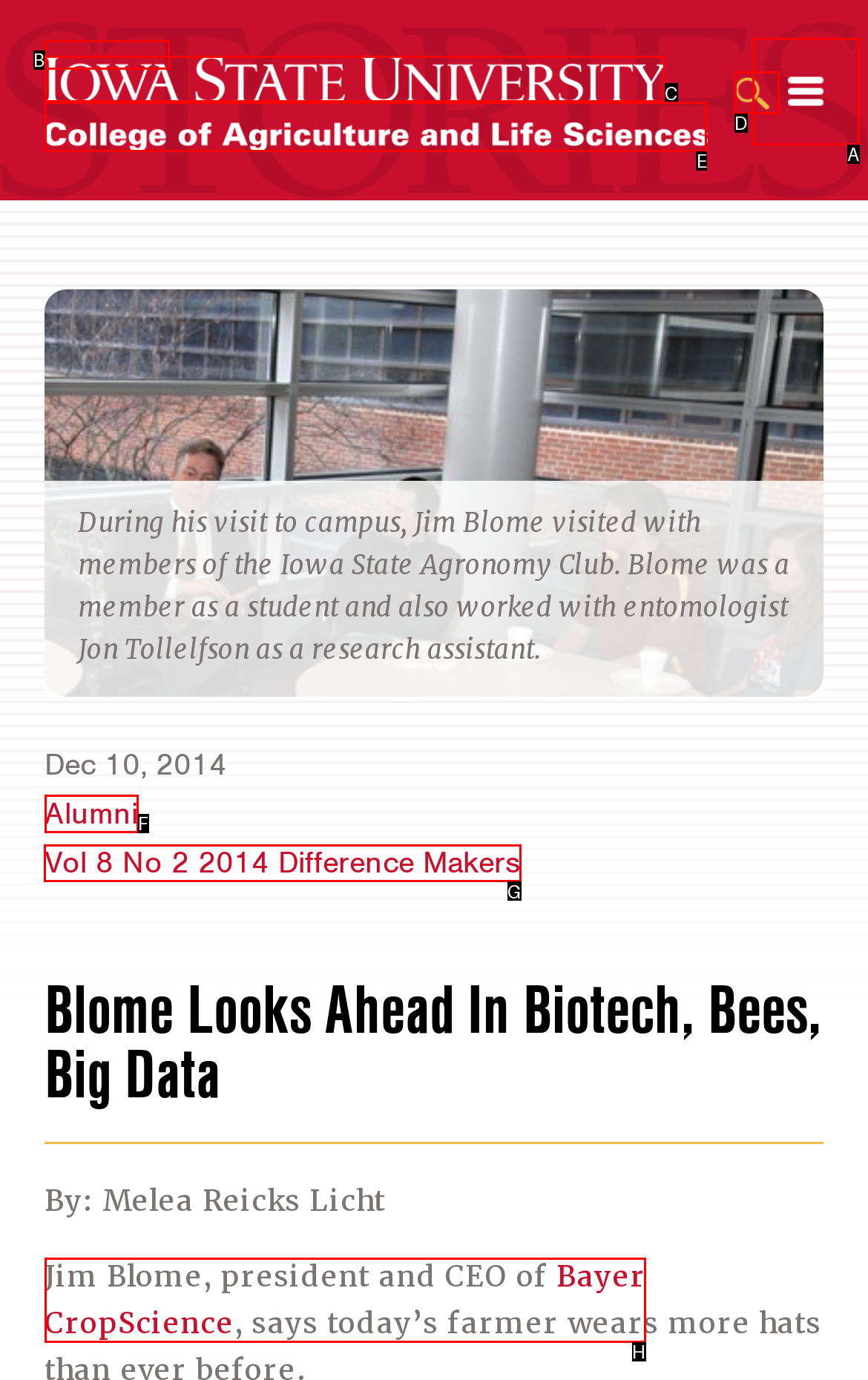From the given options, indicate the letter that corresponds to the action needed to complete this task: View Vol 8 No 2 2014 Difference Makers. Respond with only the letter.

G